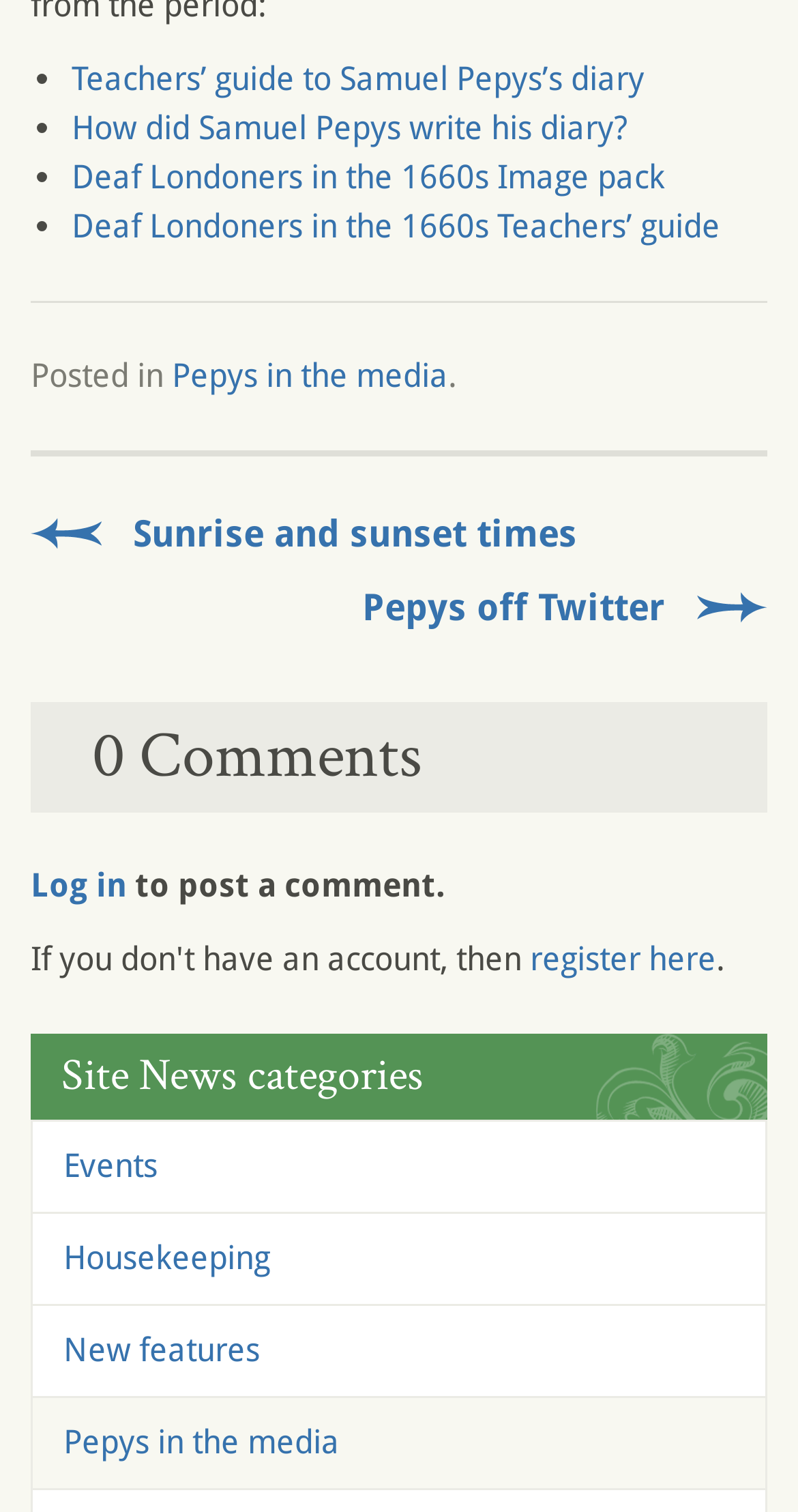What is the text next to the 'Log in' link?
Based on the visual details in the image, please answer the question thoroughly.

The text next to the 'Log in' link is 'to post a comment.' which is located at [0.159, 0.573, 0.559, 0.598] coordinates, indicating that users need to log in to post a comment.